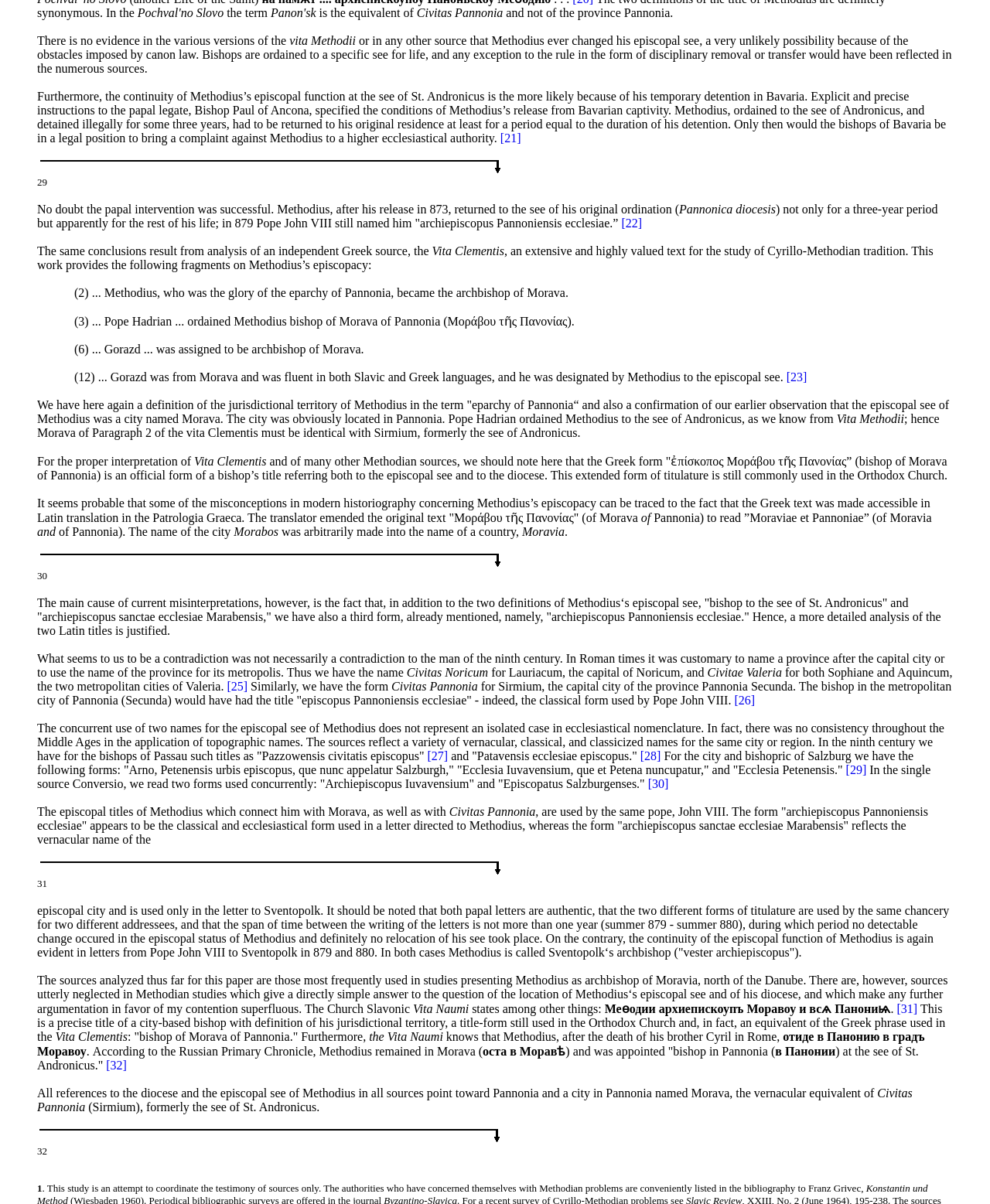Please give a short response to the question using one word or a phrase:
What is the name of the city mentioned in the text?

Sirmium